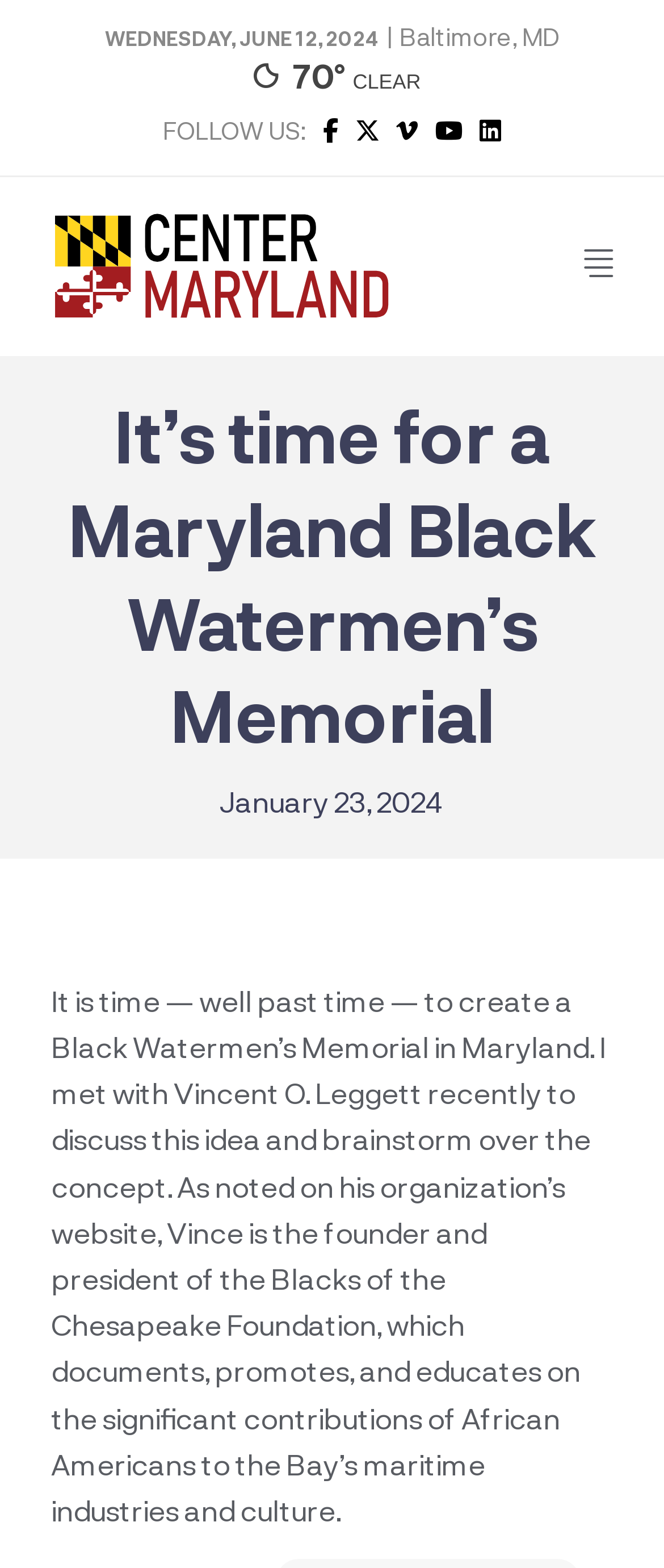Extract the main heading text from the webpage.

It’s time for a Maryland Black Watermen’s Memorial